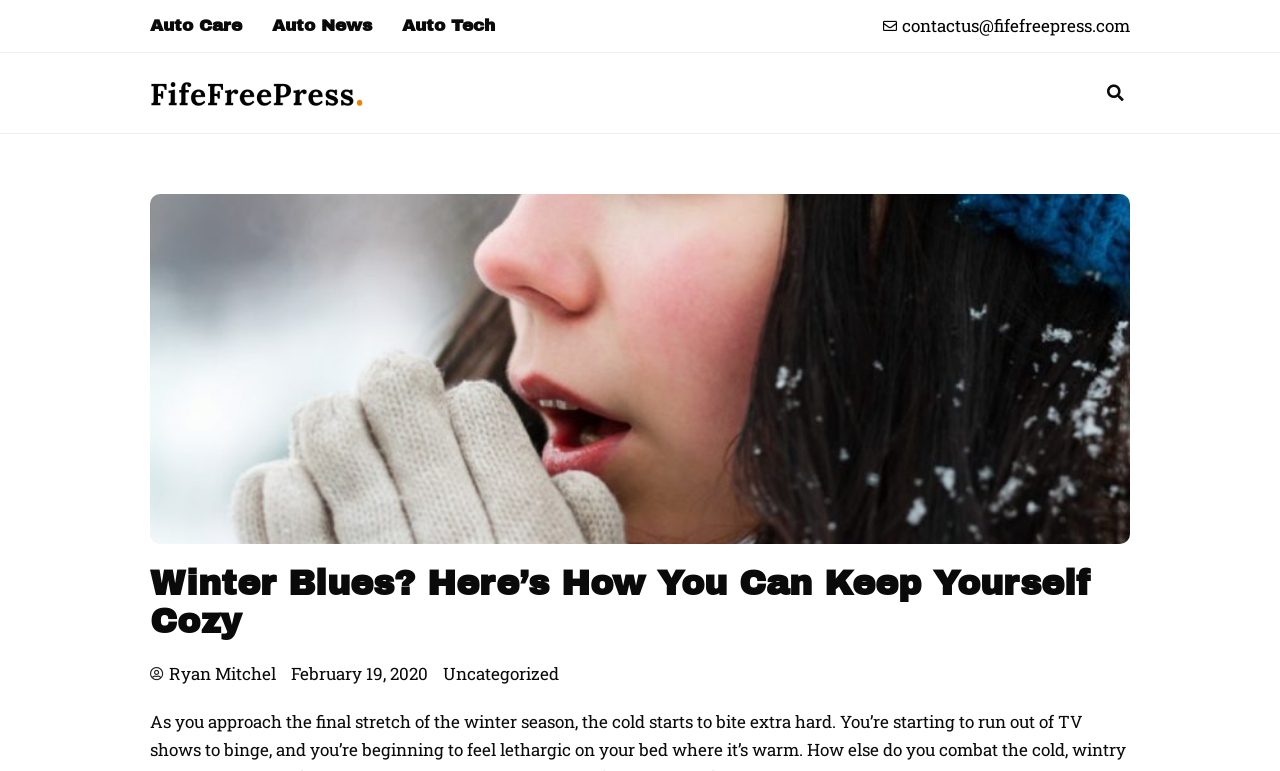Use a single word or phrase to answer the question: 
What is the logo of the website?

fifefreepress logo